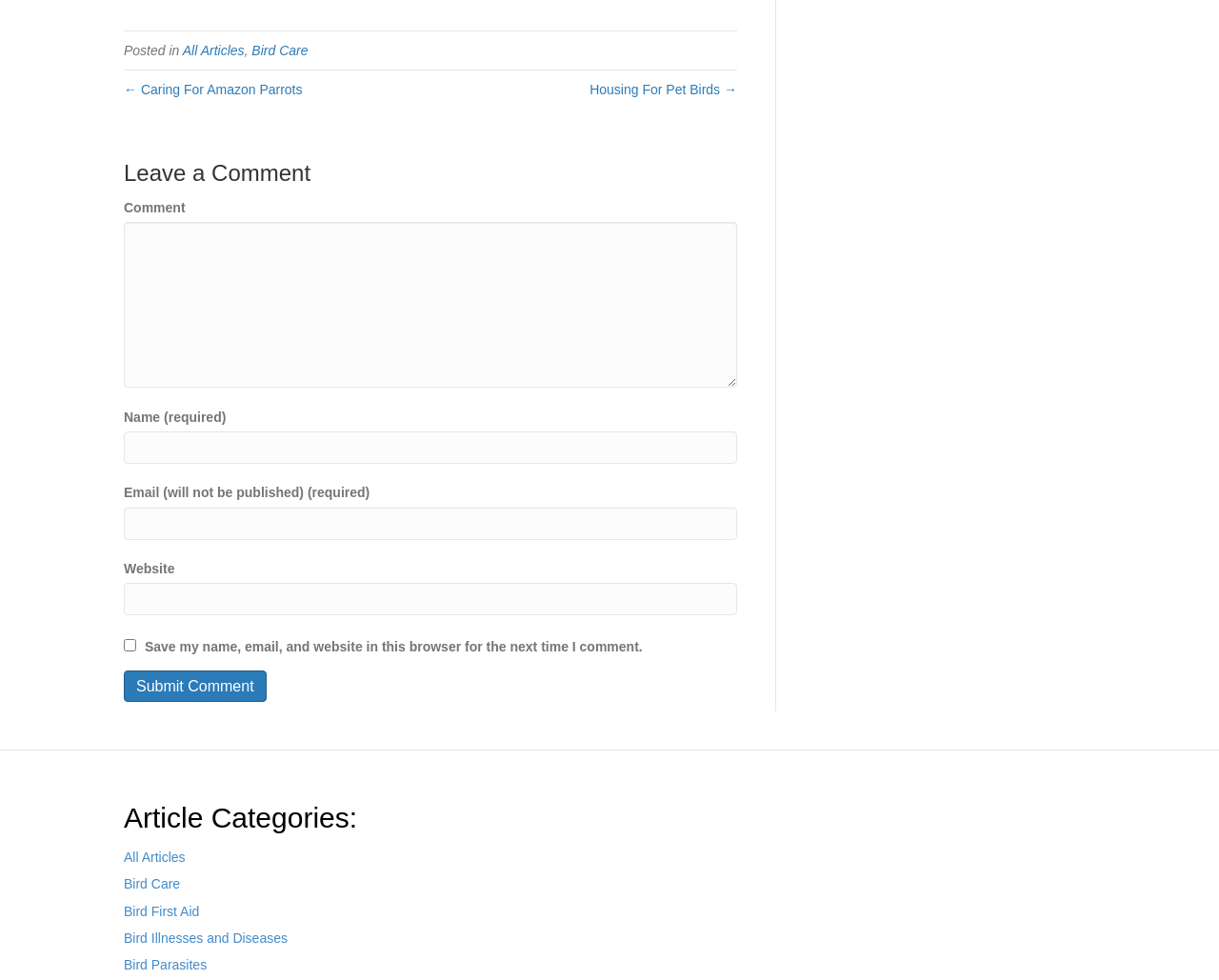Can you provide the bounding box coordinates for the element that should be clicked to implement the instruction: "Click on the 'All Articles' link"?

[0.15, 0.044, 0.2, 0.059]